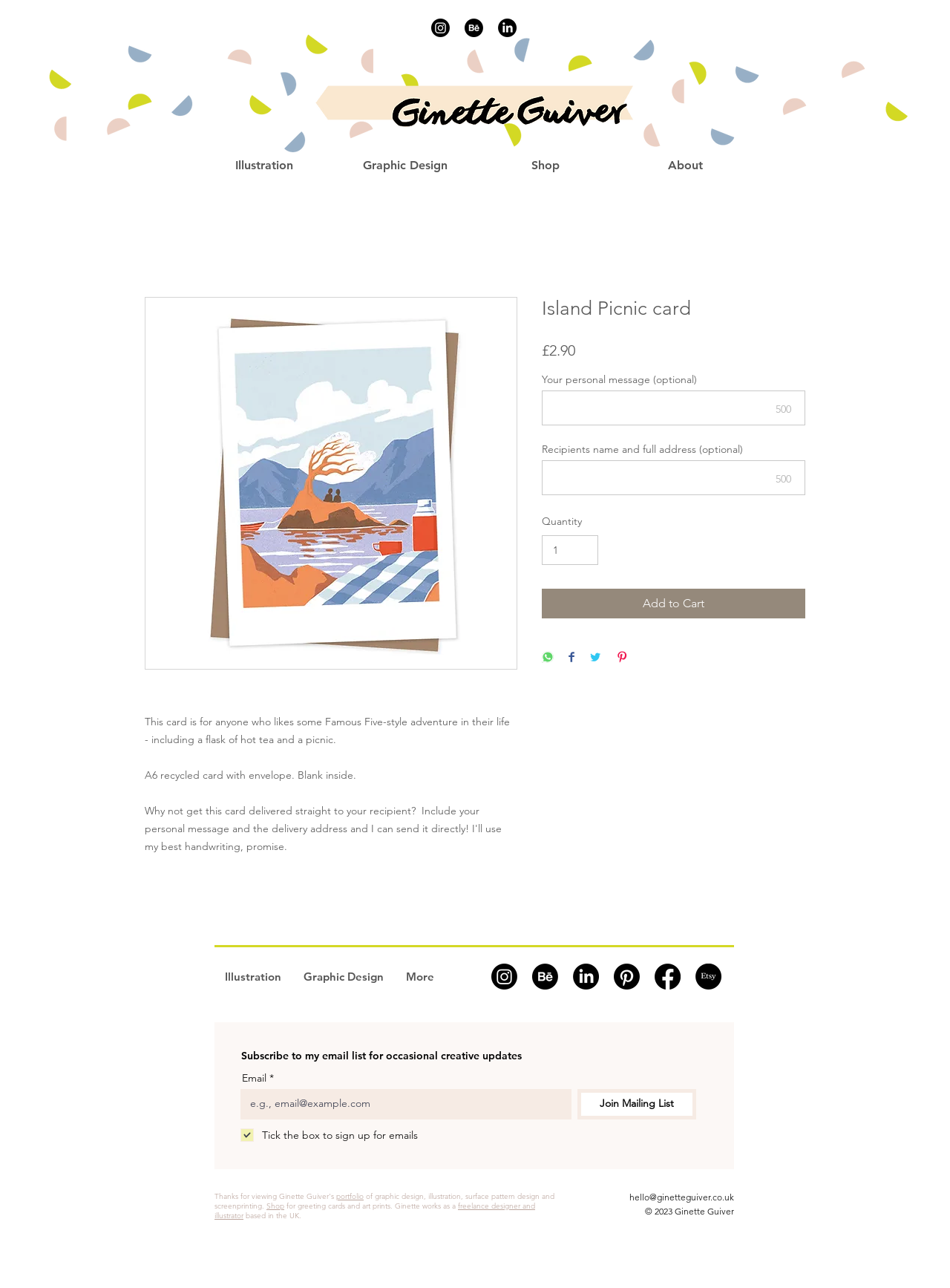Determine the bounding box coordinates of the section I need to click to execute the following instruction: "Click the 'Illustration' link". Provide the coordinates as four float numbers between 0 and 1, i.e., [left, top, right, bottom].

[0.204, 0.118, 0.352, 0.139]